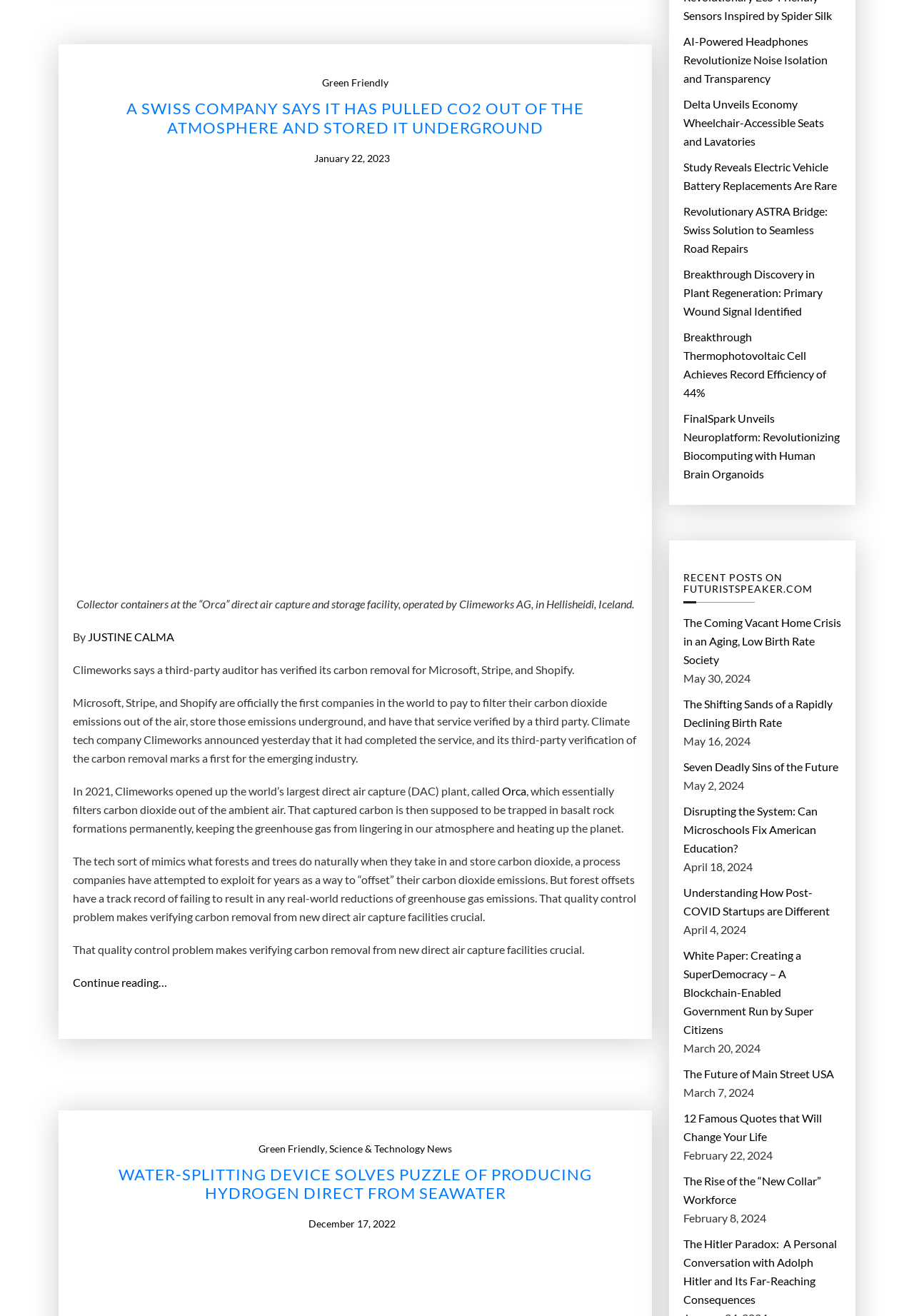Specify the bounding box coordinates of the region I need to click to perform the following instruction: "Explore the 'Science & Technology News' section". The coordinates must be four float numbers in the range of 0 to 1, i.e., [left, top, right, bottom].

[0.36, 0.866, 0.495, 0.88]